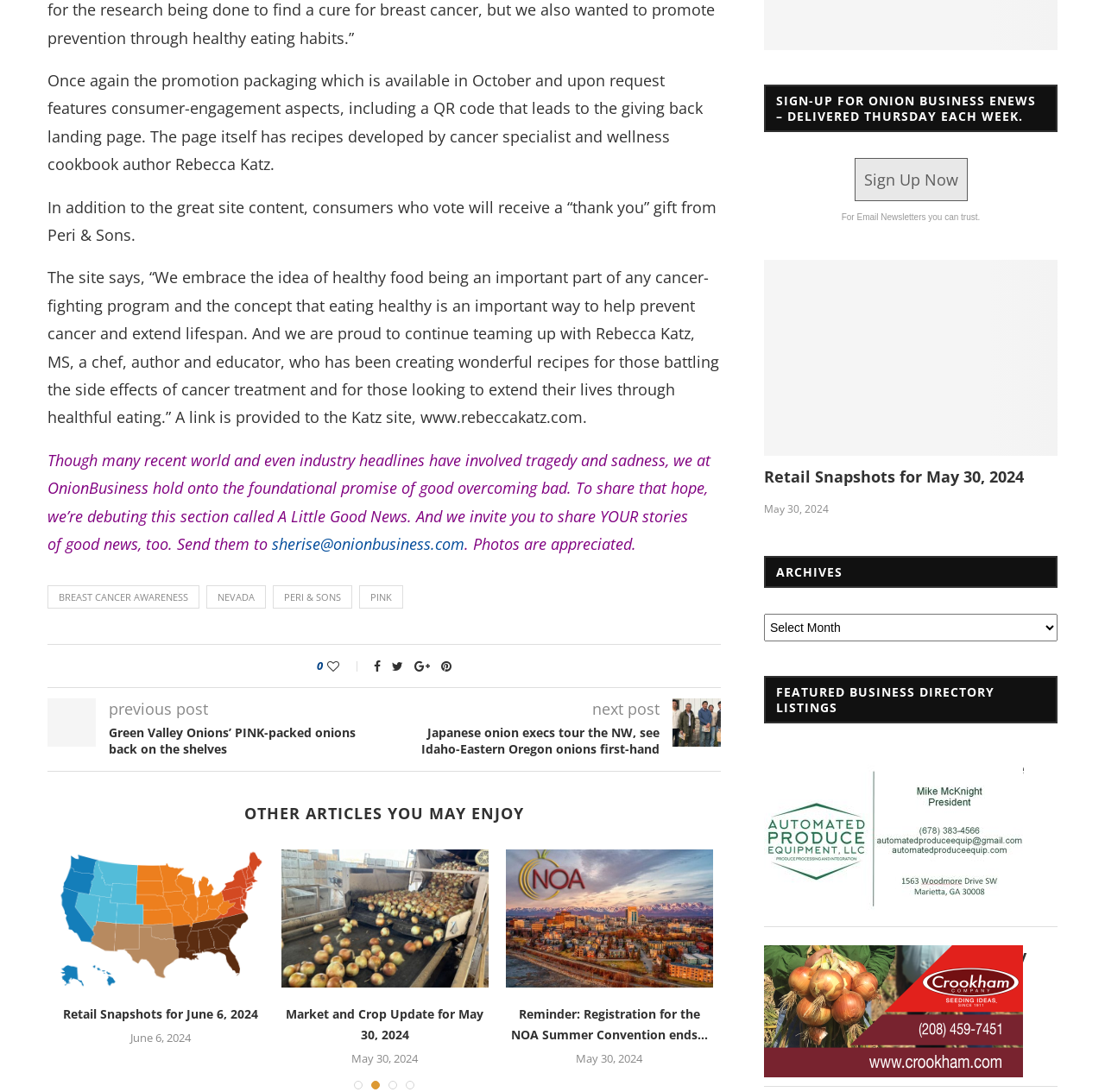Answer the following in one word or a short phrase: 
What is the function of the 'Sign Up Now' button?

Subscribe to newsletter